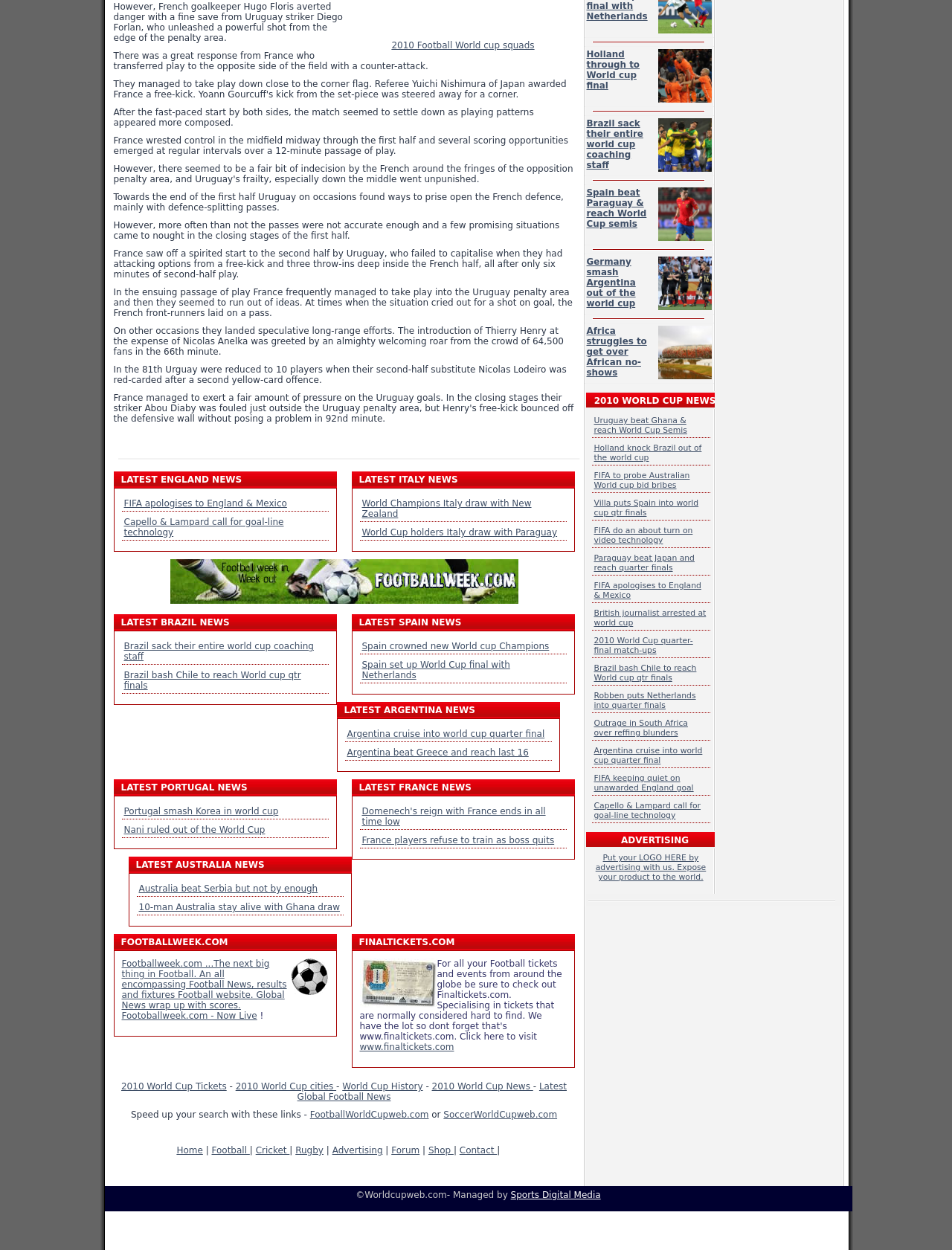Bounding box coordinates should be provided in the format (top-left x, top-left y, bottom-right x, bottom-right y) with all values between 0 and 1. Identify the bounding box for this UI element: 2010 World Cup News

[0.454, 0.865, 0.56, 0.873]